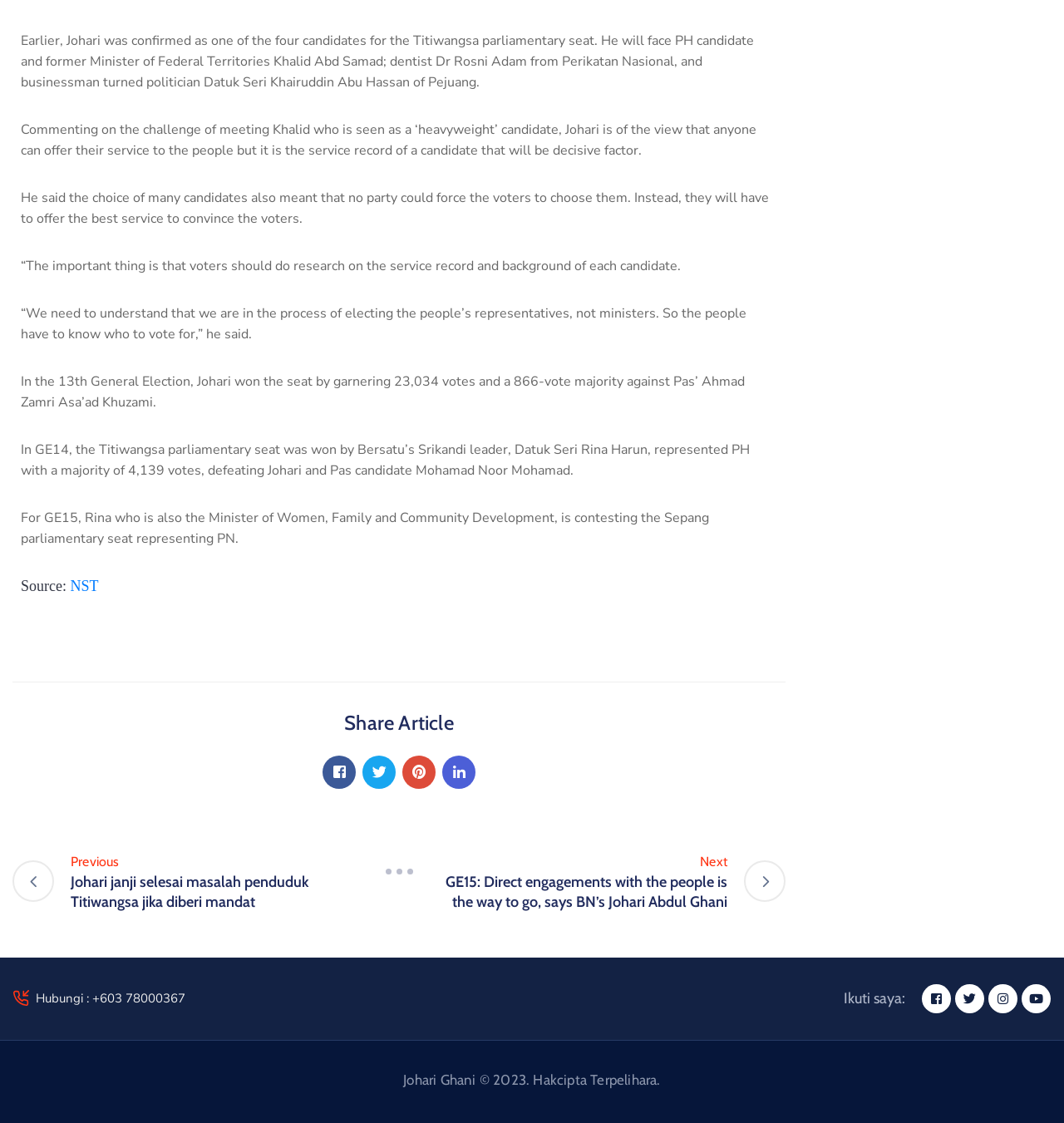Could you find the bounding box coordinates of the clickable area to complete this instruction: "Click the '4 Previous' link"?

[0.012, 0.758, 0.355, 0.812]